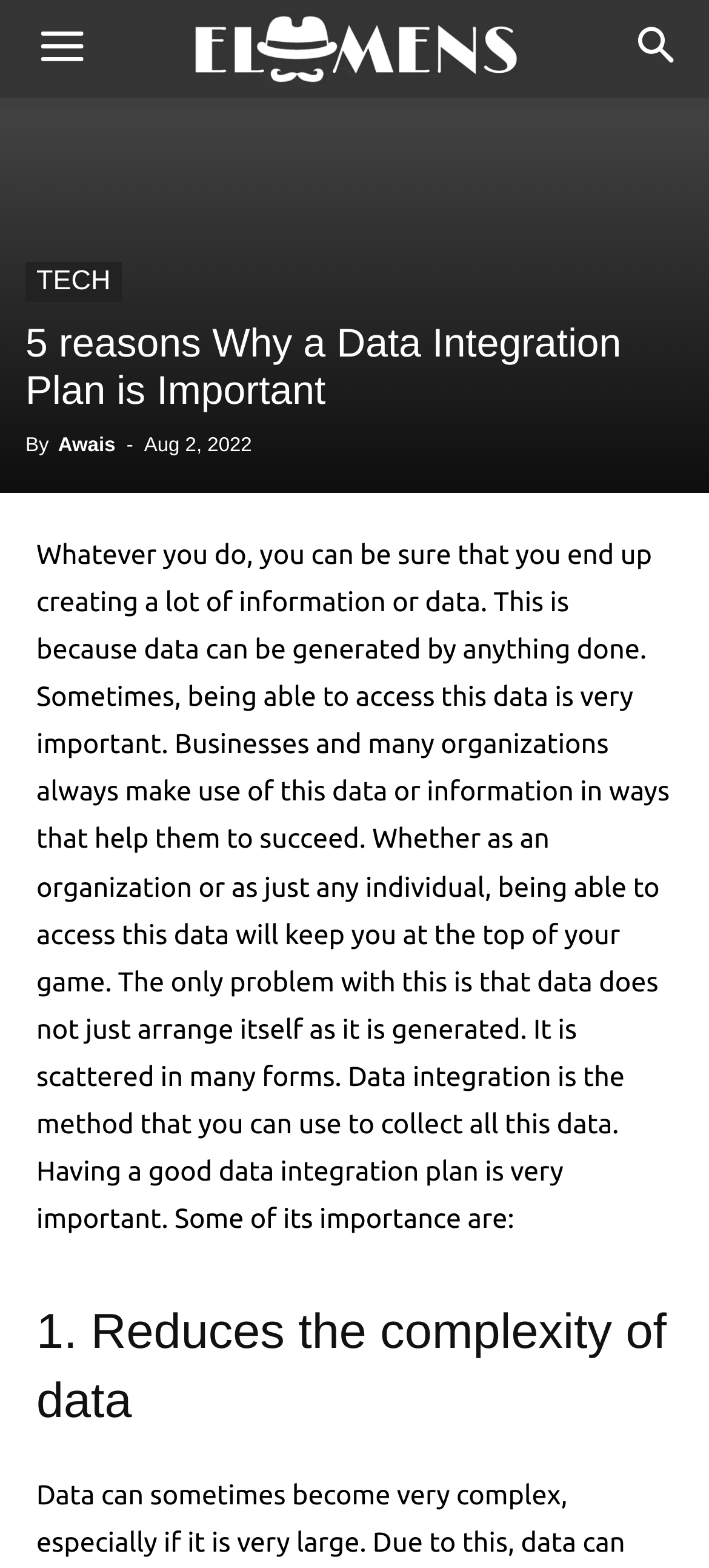Who wrote the article?
Based on the screenshot, provide your answer in one word or phrase.

Awais